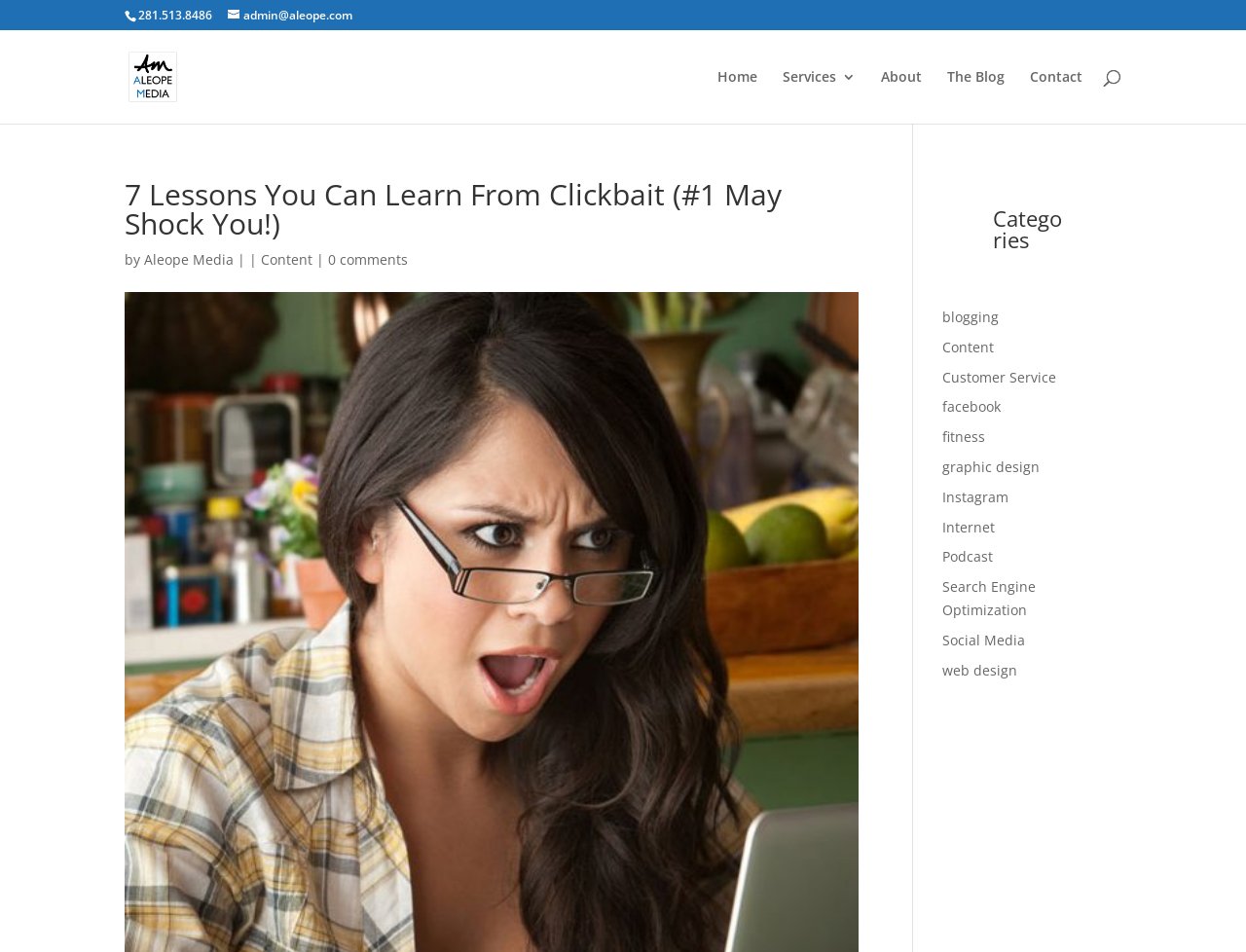Please provide the main heading of the webpage content.

7 Lessons You Can Learn From Clickbait (#1 May Shock You!)